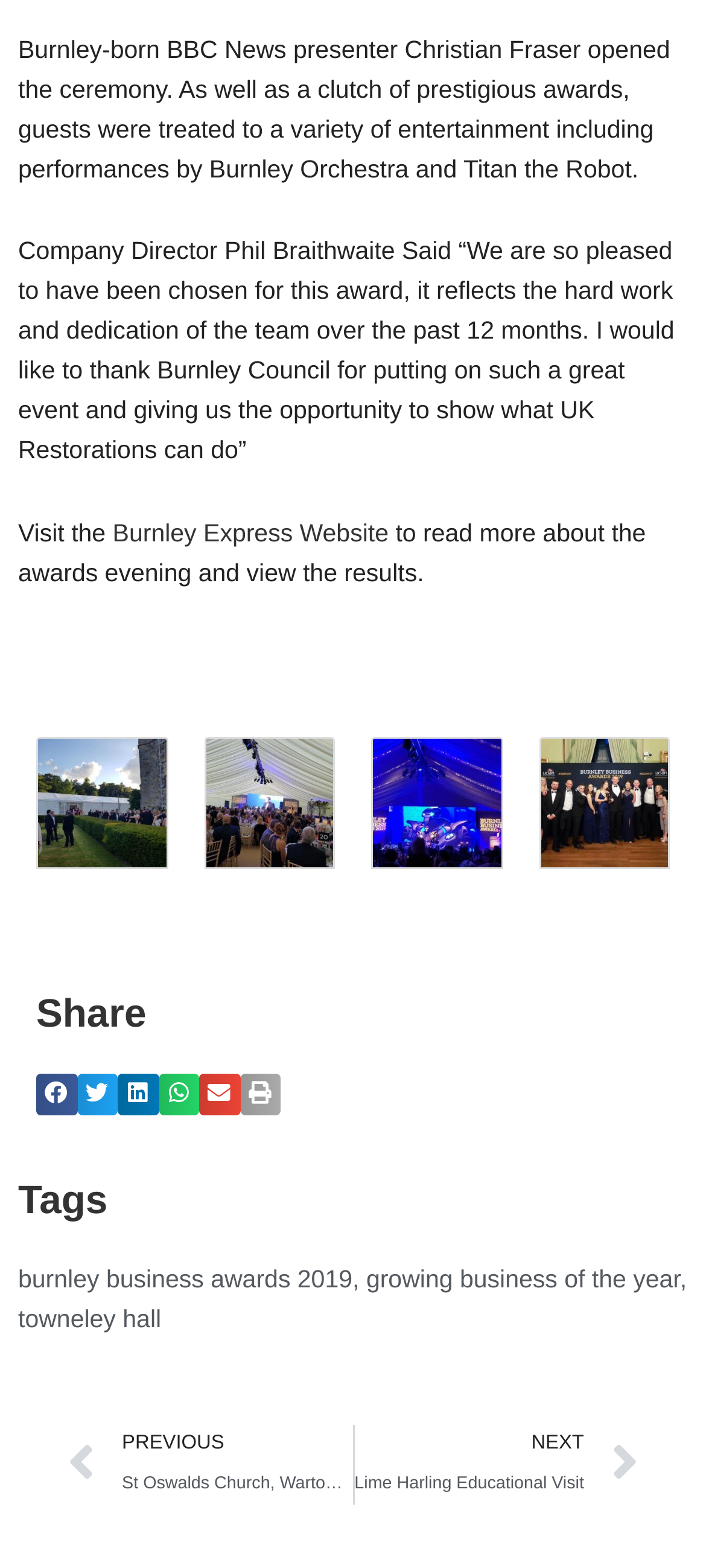Pinpoint the bounding box coordinates of the area that must be clicked to complete this instruction: "Read more about the awards evening".

[0.026, 0.331, 0.915, 0.374]